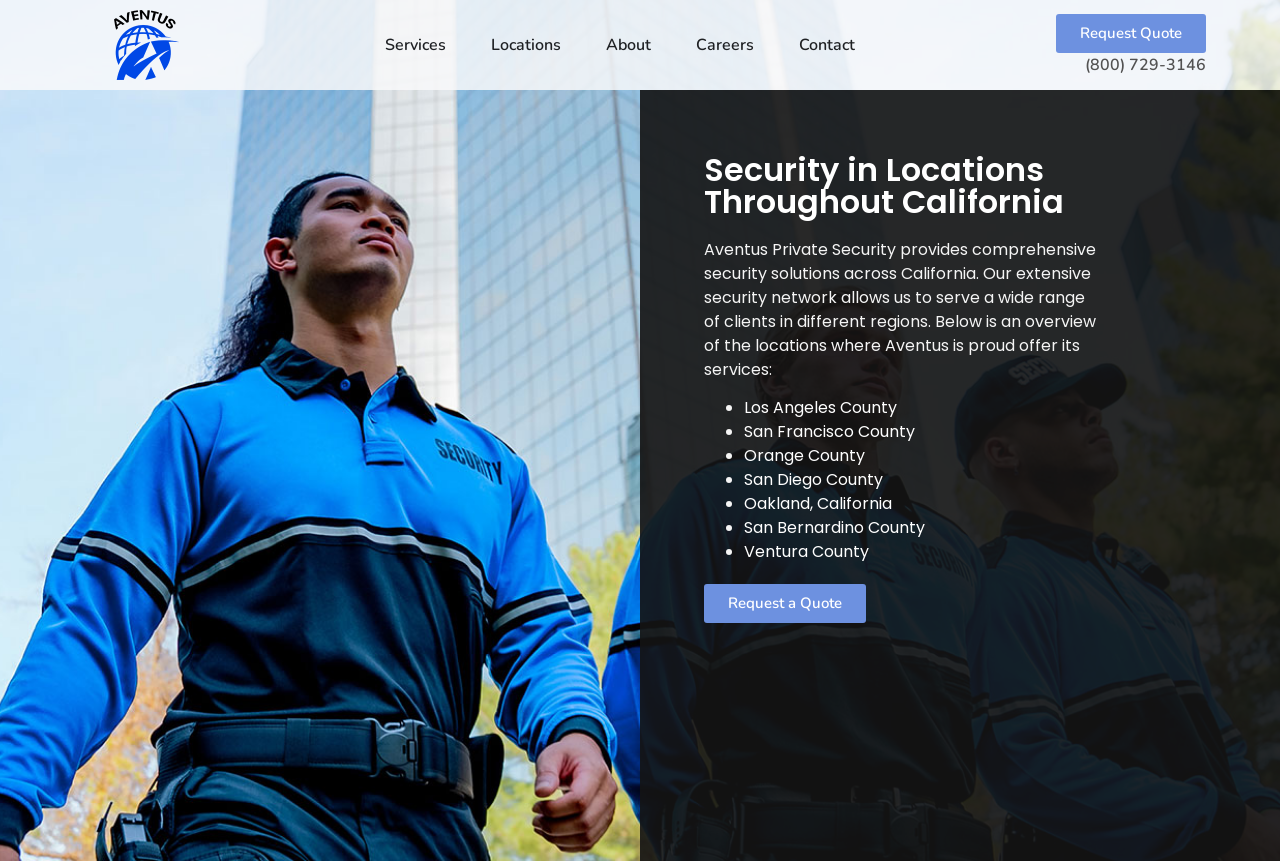What is the phone number?
Look at the webpage screenshot and answer the question with a detailed explanation.

The phone number is located at the top-right corner of the webpage, next to the 'Request Quote' button.